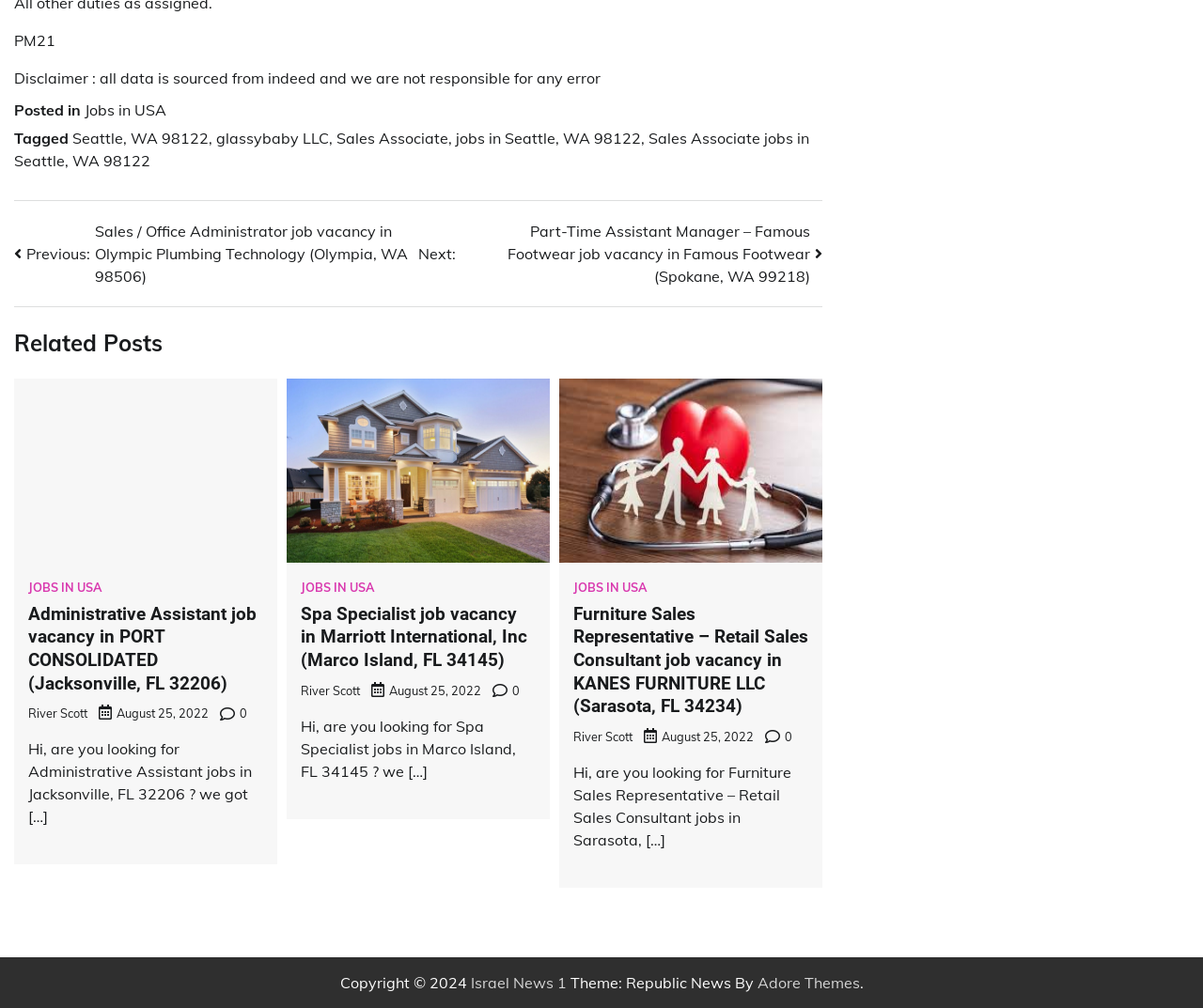Locate the bounding box coordinates of the clickable region necessary to complete the following instruction: "Check 'Spa Specialist job vacancy in Marriott International, Inc (Marco Island, FL 34145)'". Provide the coordinates in the format of four float numbers between 0 and 1, i.e., [left, top, right, bottom].

[0.25, 0.598, 0.445, 0.667]